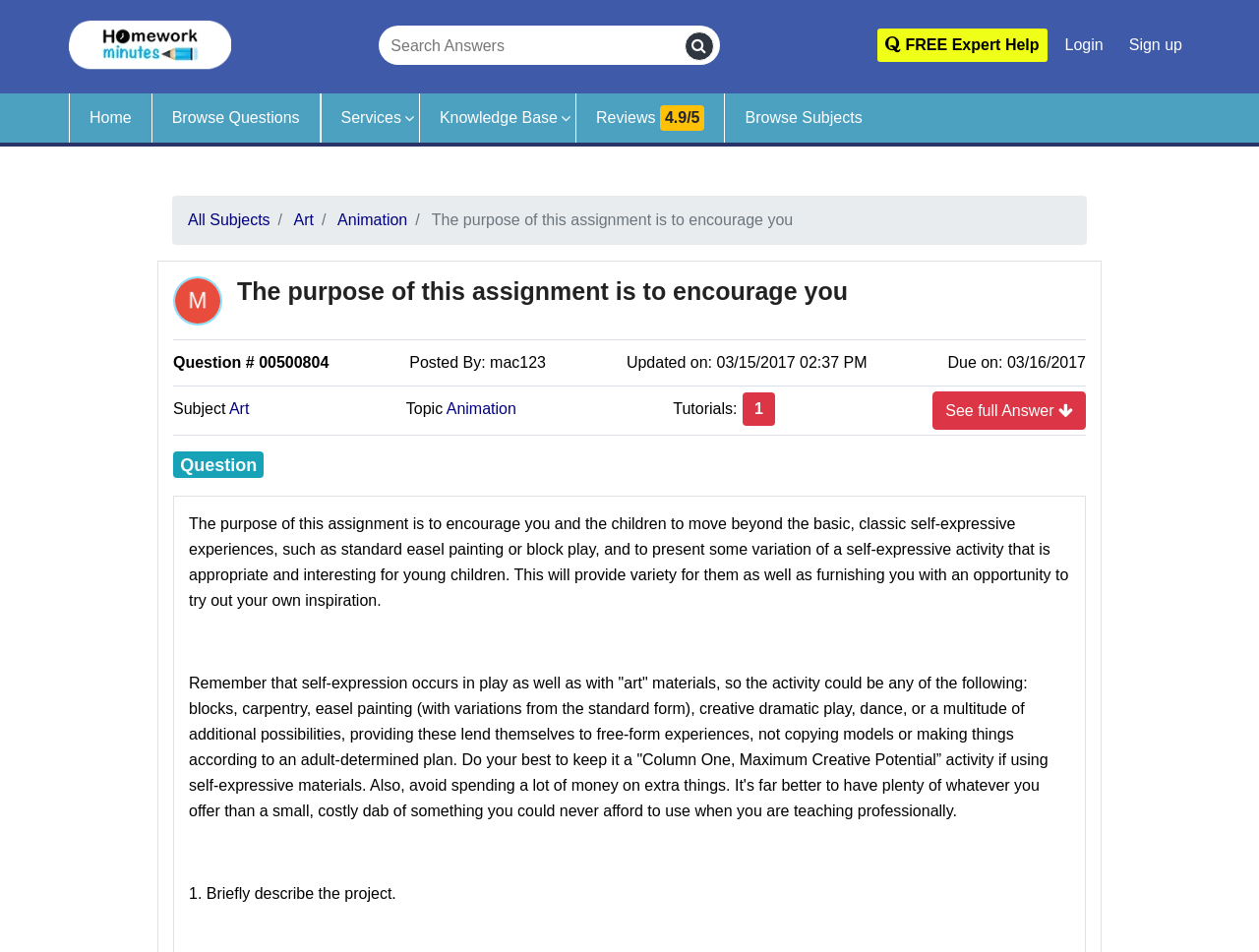How many tutorials are available?
Refer to the screenshot and answer in one word or phrase.

1